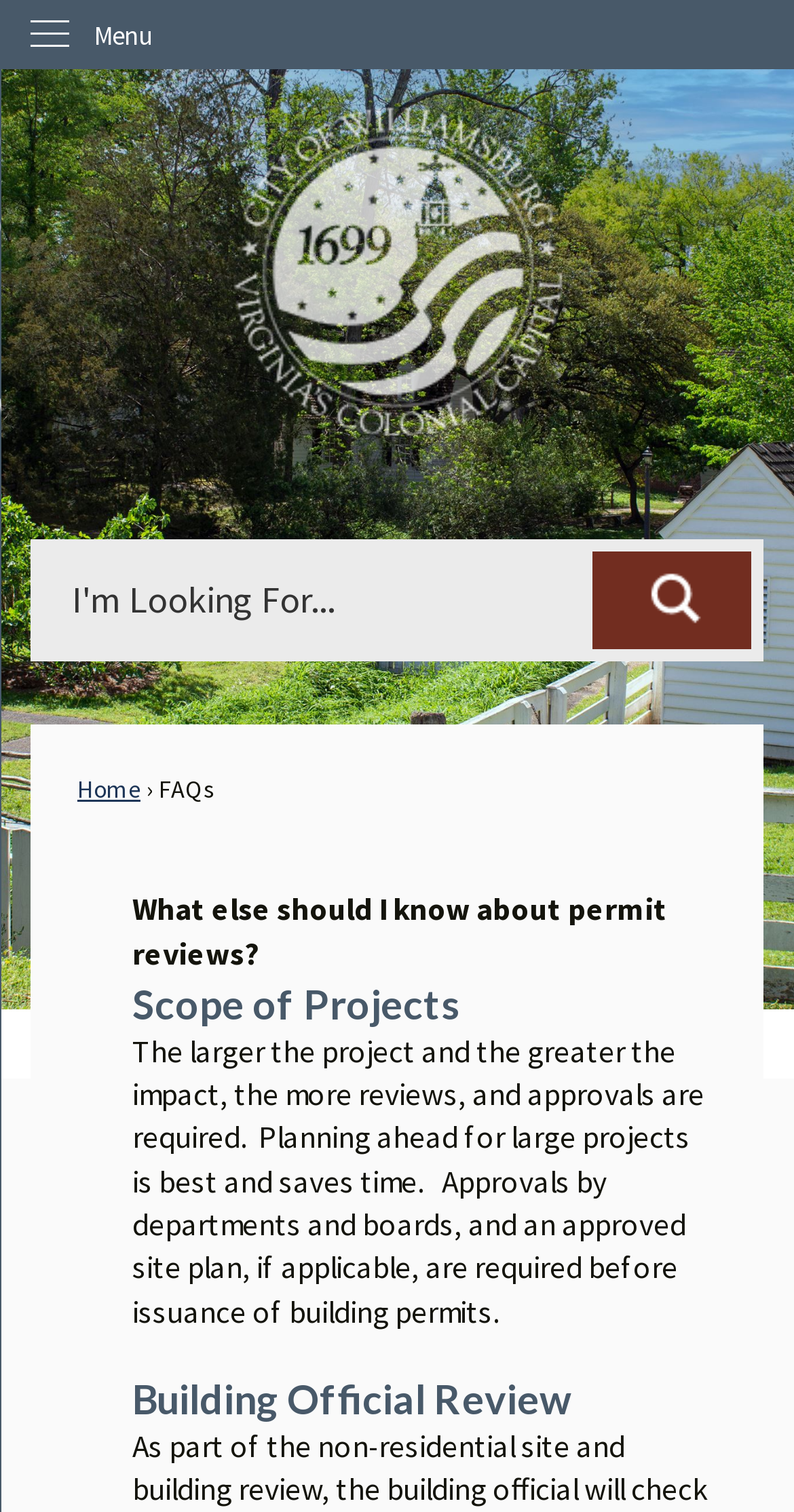Describe the webpage in detail, including text, images, and layout.

The webpage is about FAQs, specifically focusing on permit reviews. At the top-left corner, there is a "Skip to Main Content" link. Next to it, a vertical menu is located, with a "Menu" label. Below the menu, a "Homepage" link is positioned, accompanied by a corresponding image.

On the top-right side, a search region is situated, containing a search textbox and a search button with an image. Below the search region, a "Home" link and an "FAQs" label are placed side by side.

The main content of the webpage is divided into sections, starting with a description list term that asks "What else should I know about permit reviews?" Below this question, there are two headings: "Scope of Projects" and "Building Official Review". Under the "Scope of Projects" heading, a paragraph of text explains the requirements for large projects, emphasizing the importance of planning ahead. 

At the bottom-right corner of the page, a "citibot webchat" image is displayed.